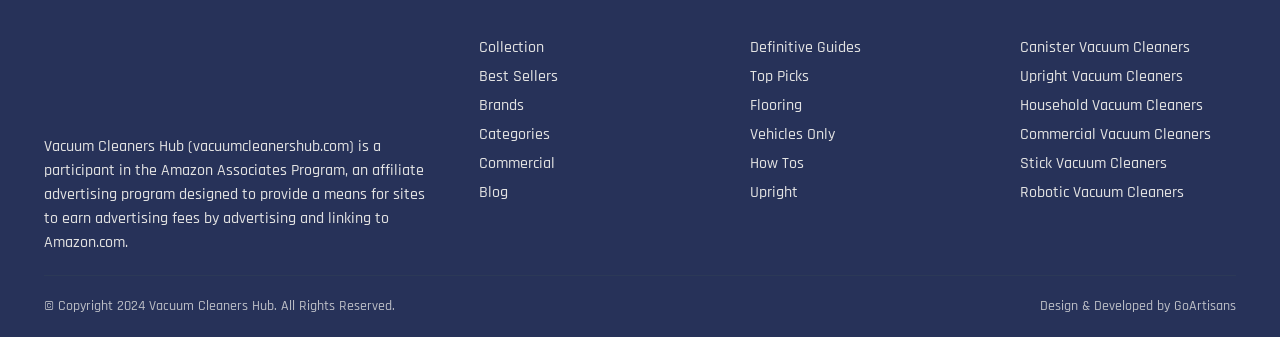What is the name of the website?
Using the visual information from the image, give a one-word or short-phrase answer.

Vacuum Cleaners Hub